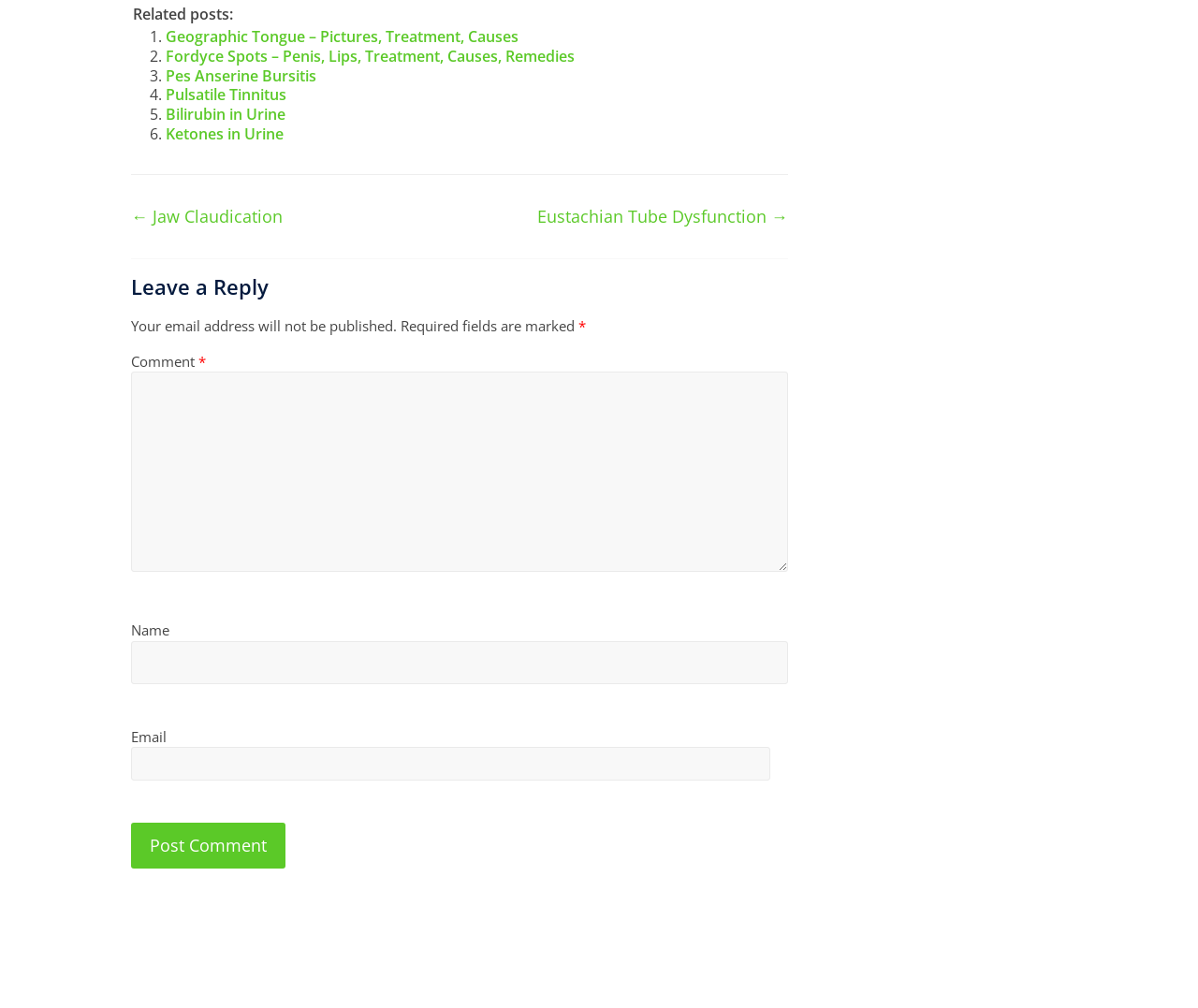How many related posts are listed?
Respond with a short answer, either a single word or a phrase, based on the image.

6